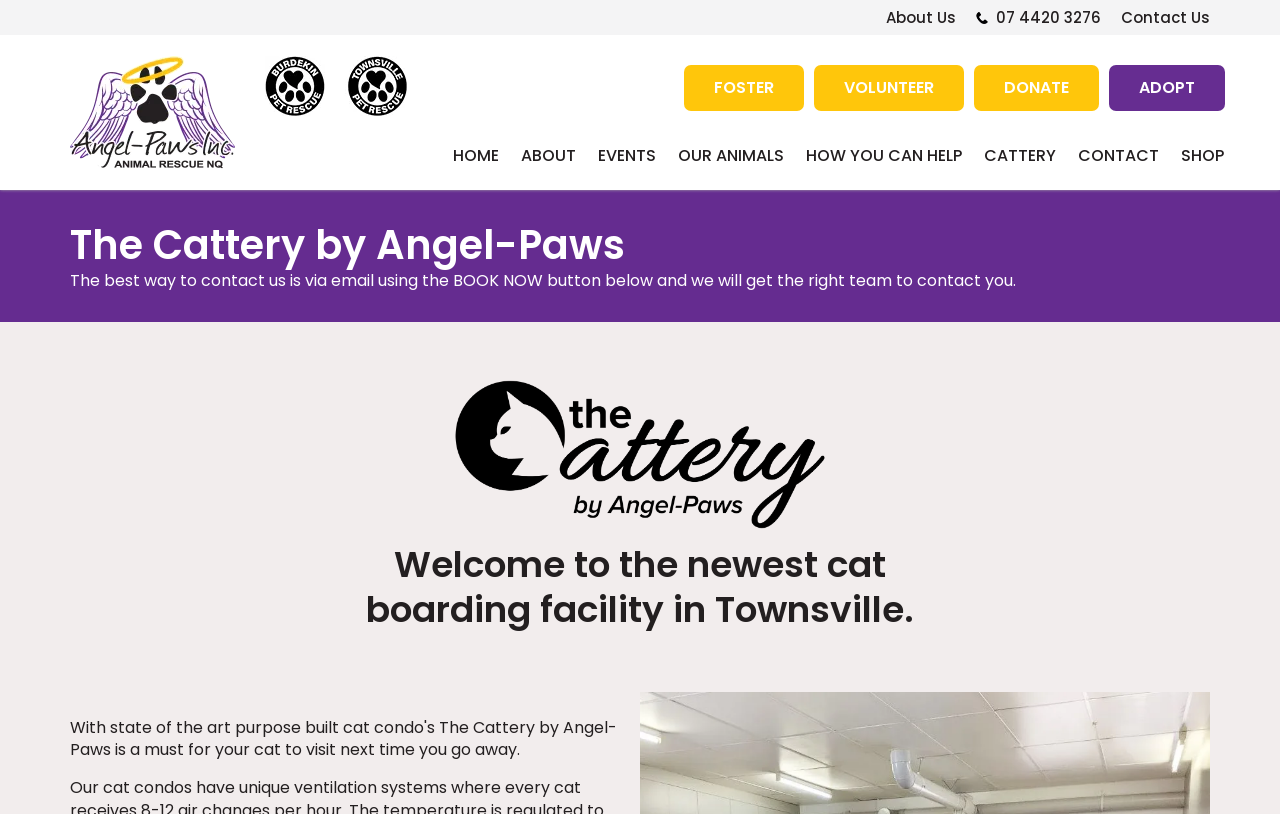Provide a single word or phrase to answer the given question: 
What is the purpose of the BOOK NOW button?

To contact the organization